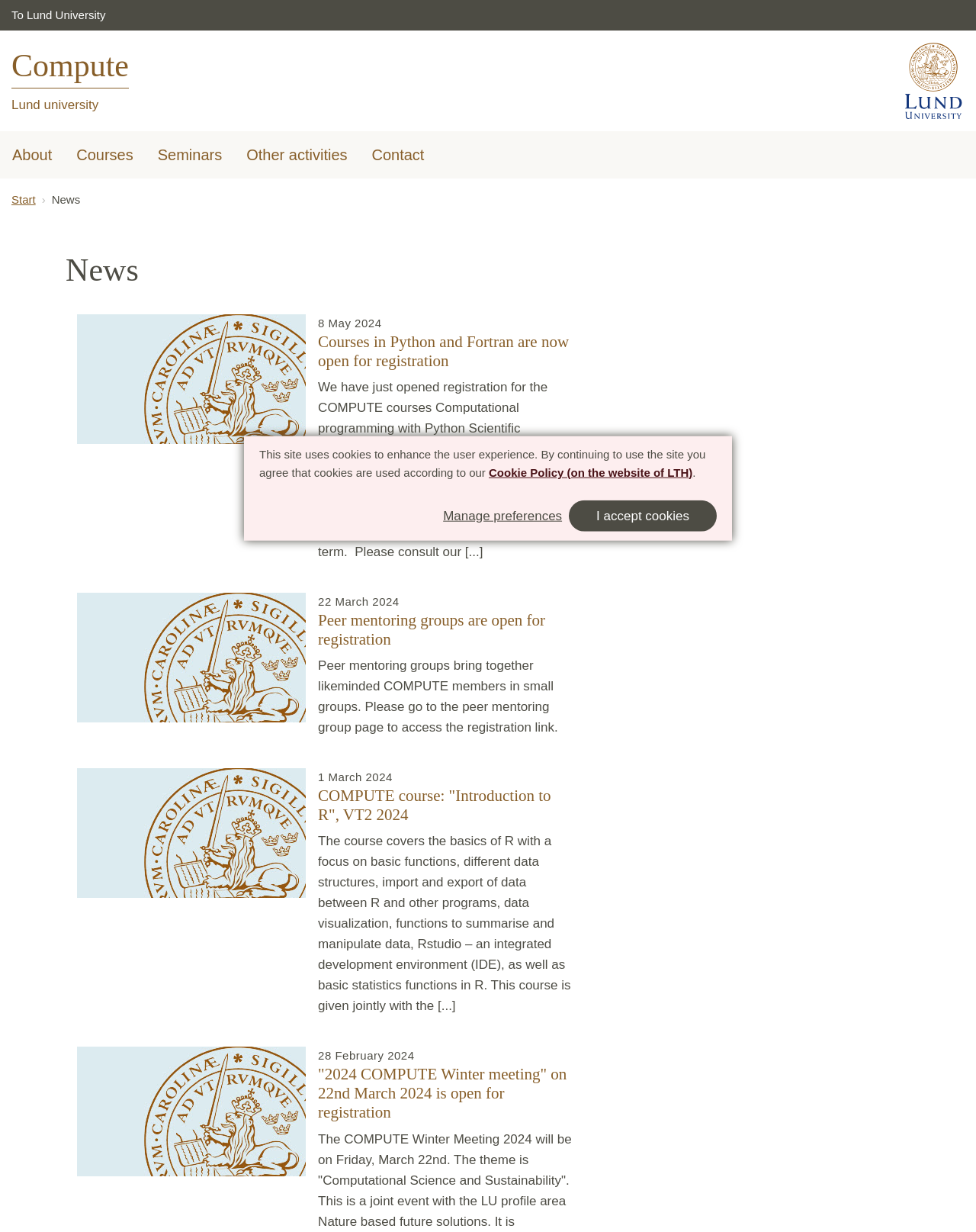Please locate the bounding box coordinates of the element that should be clicked to achieve the given instruction: "Click on the 'Contact' link".

[0.368, 0.111, 0.447, 0.141]